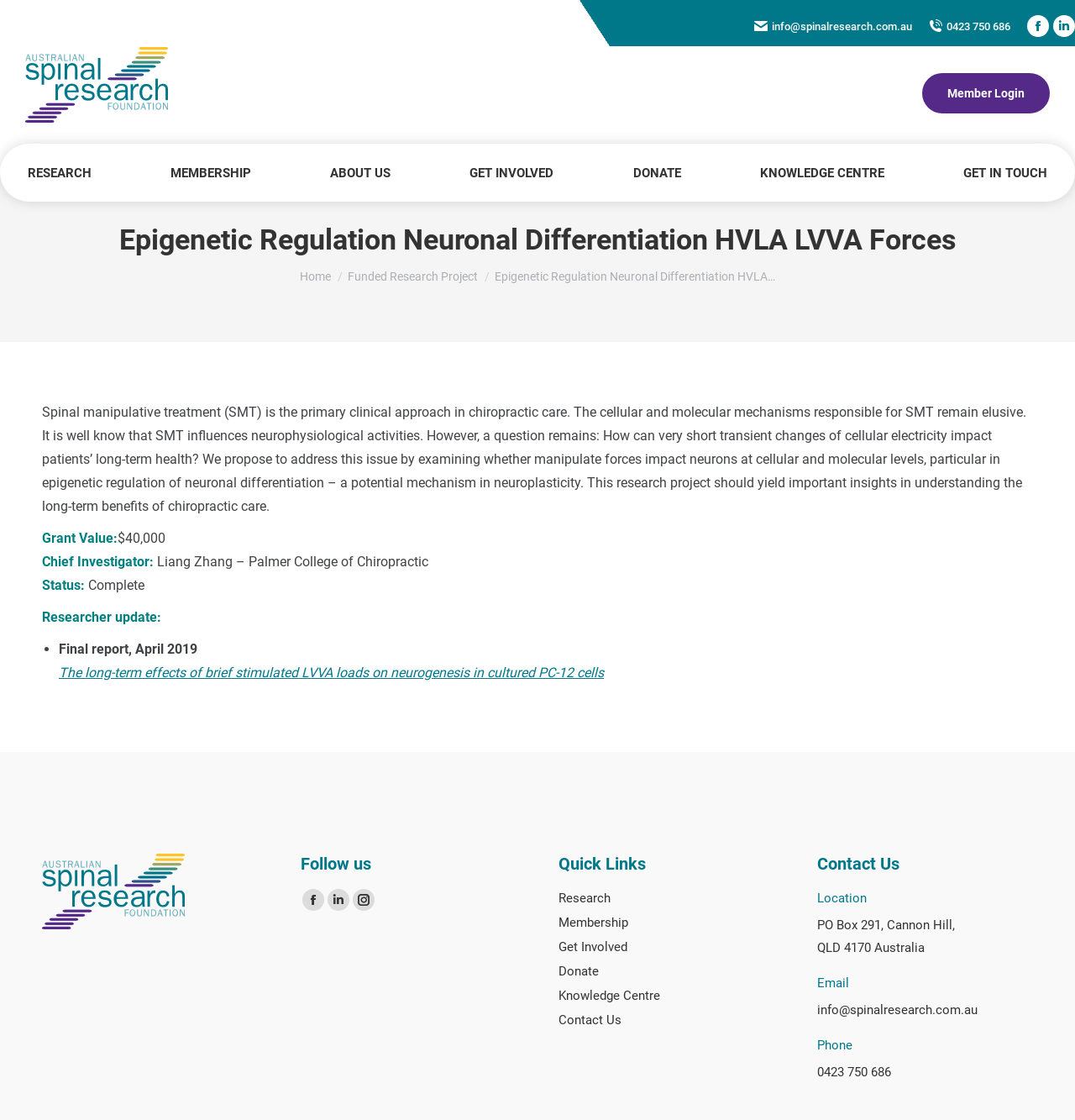Use a single word or phrase to answer the question: 
What is the status of the research project?

Complete